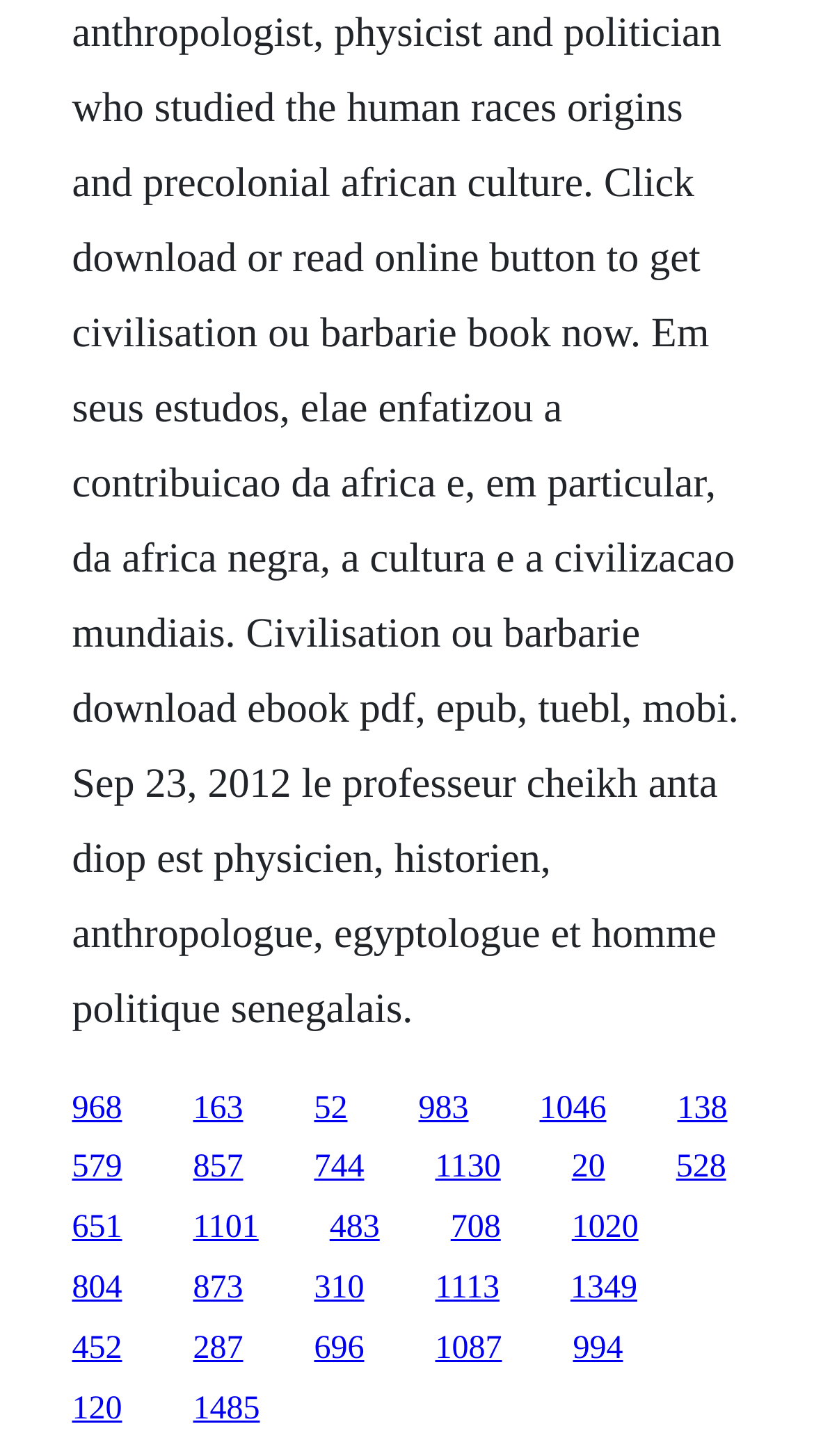Please identify the bounding box coordinates of the clickable region that I should interact with to perform the following instruction: "visit the third link". The coordinates should be expressed as four float numbers between 0 and 1, i.e., [left, top, right, bottom].

[0.386, 0.79, 0.447, 0.814]